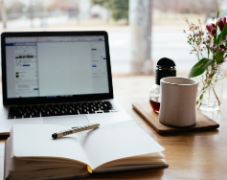Answer the question below using just one word or a short phrase: 
What is in the ceramic mug?

Warm beverage